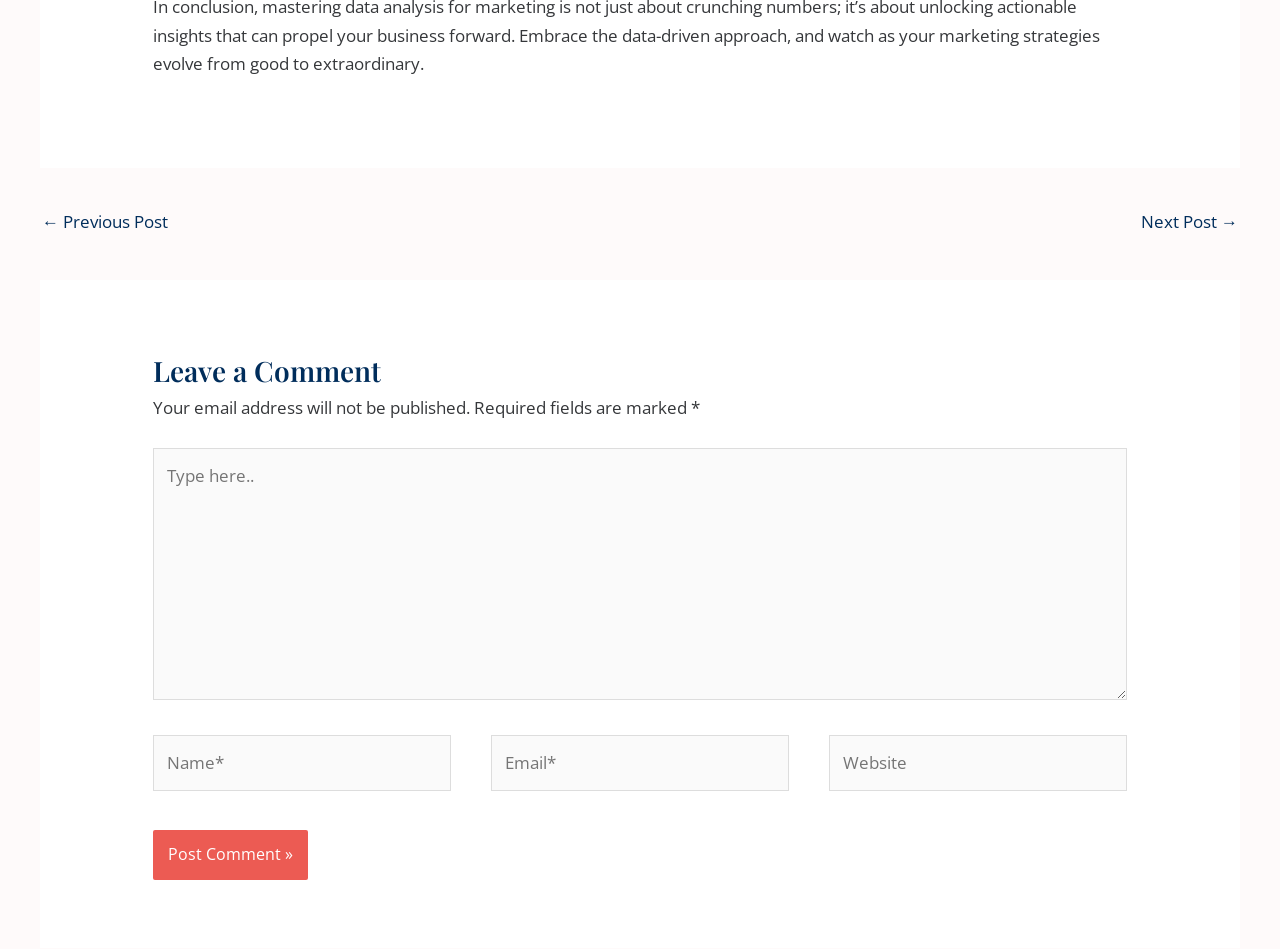Please answer the following question using a single word or phrase: What is the purpose of the comment section?

Leave a comment